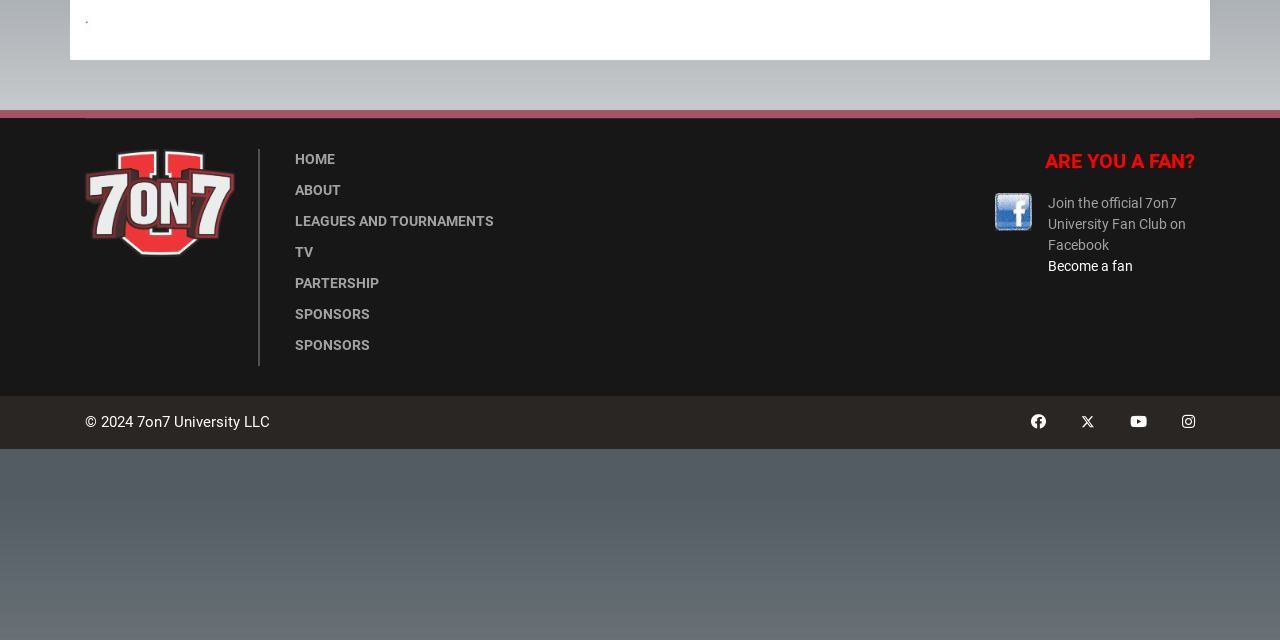Identify the bounding box coordinates for the UI element described as follows: 简体中文. Use the format (top-left x, top-left y, bottom-right x, bottom-right y) and ensure all values are floating point numbers between 0 and 1.

None